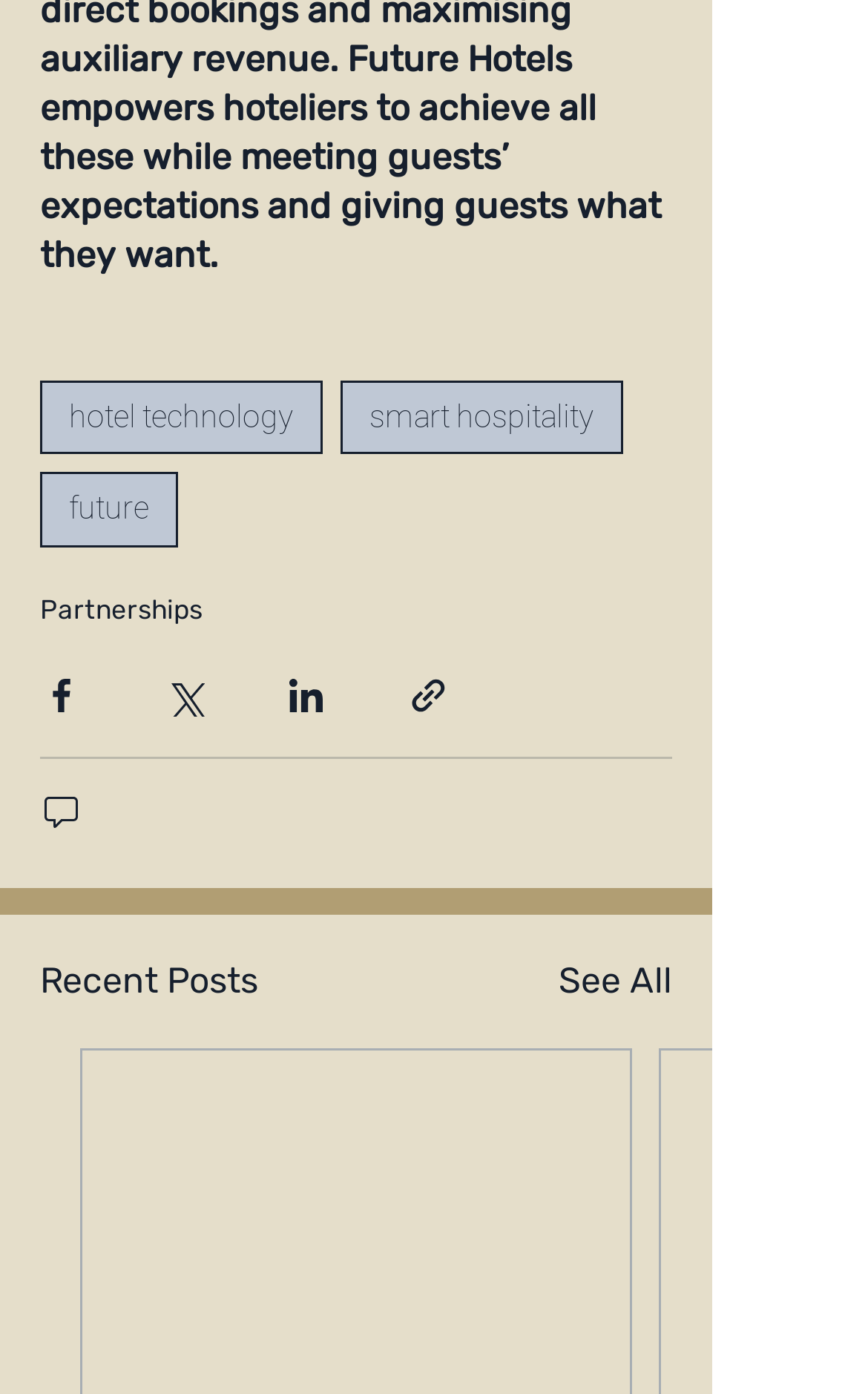Find the bounding box coordinates of the clickable region needed to perform the following instruction: "View Recent Posts". The coordinates should be provided as four float numbers between 0 and 1, i.e., [left, top, right, bottom].

[0.046, 0.685, 0.297, 0.723]